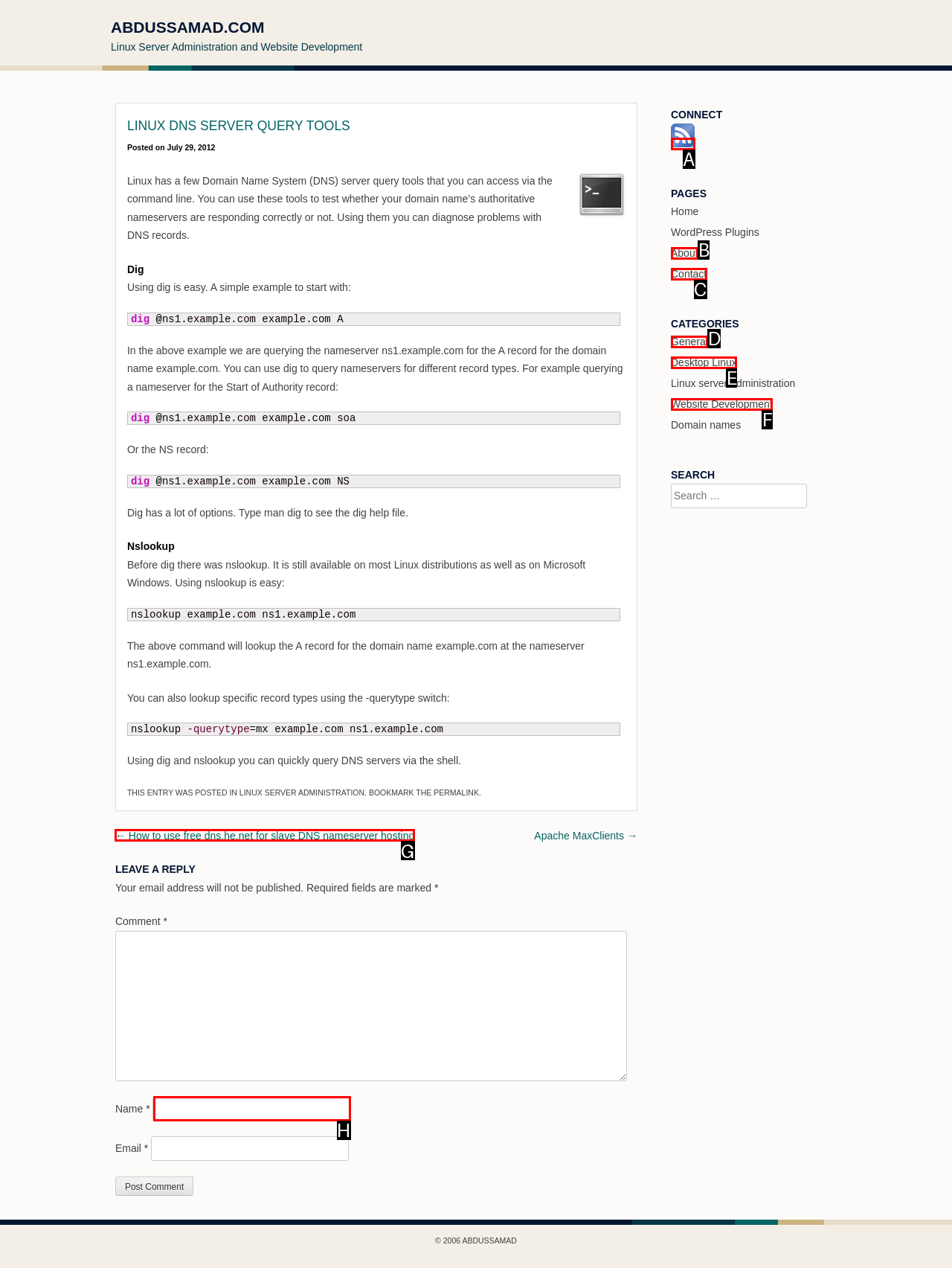Select the letter of the UI element that matches this task: Enter your name in the 'Name' field
Provide the answer as the letter of the correct choice.

H